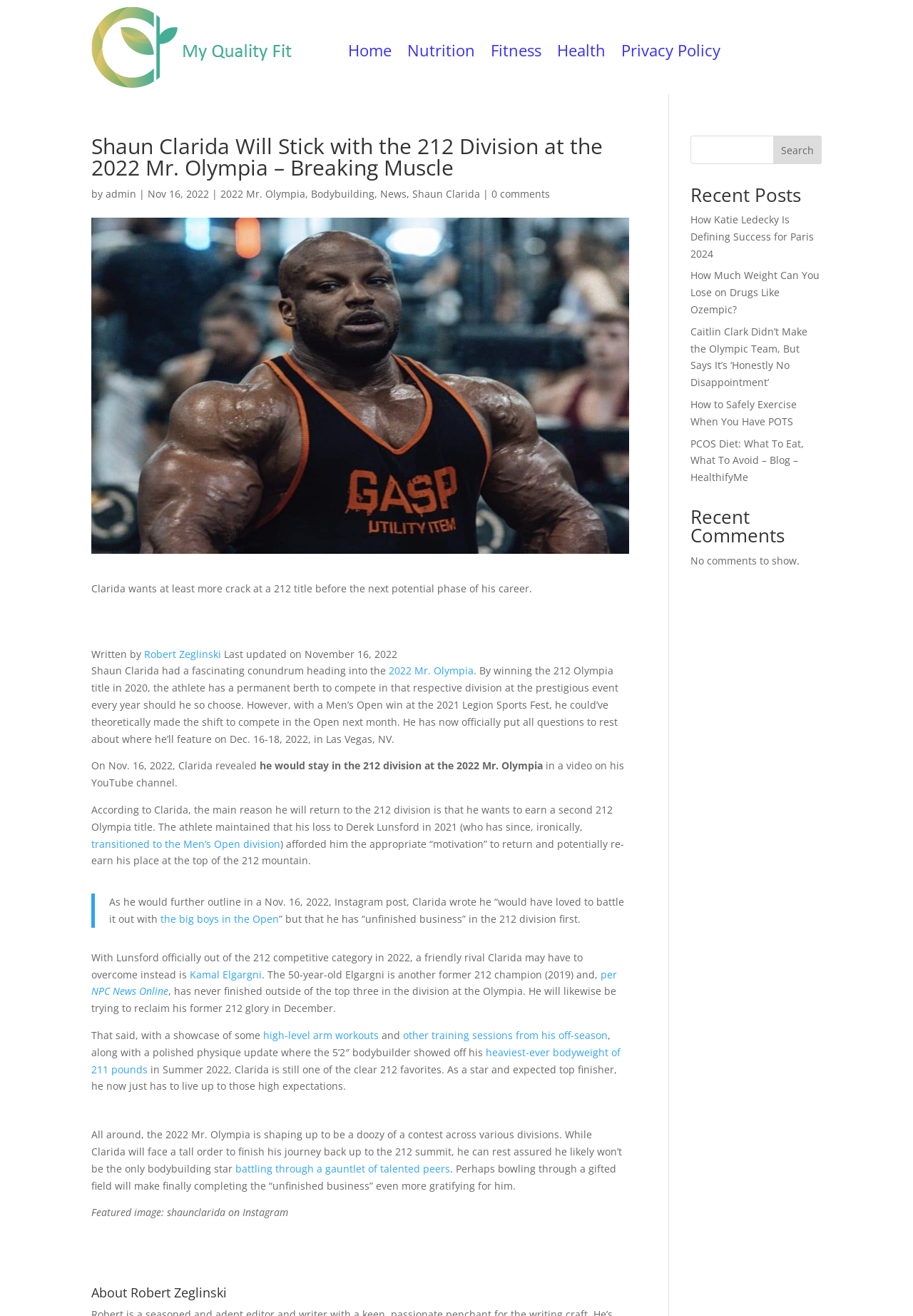What is the name of the event where Shaun Clarida will compete?
Provide a thorough and detailed answer to the question.

Based on the webpage content, specifically the sections where it mentions '2022 Mr. Olympia' multiple times, it is clear that the event where Shaun Clarida will compete is the 2022 Mr. Olympia.